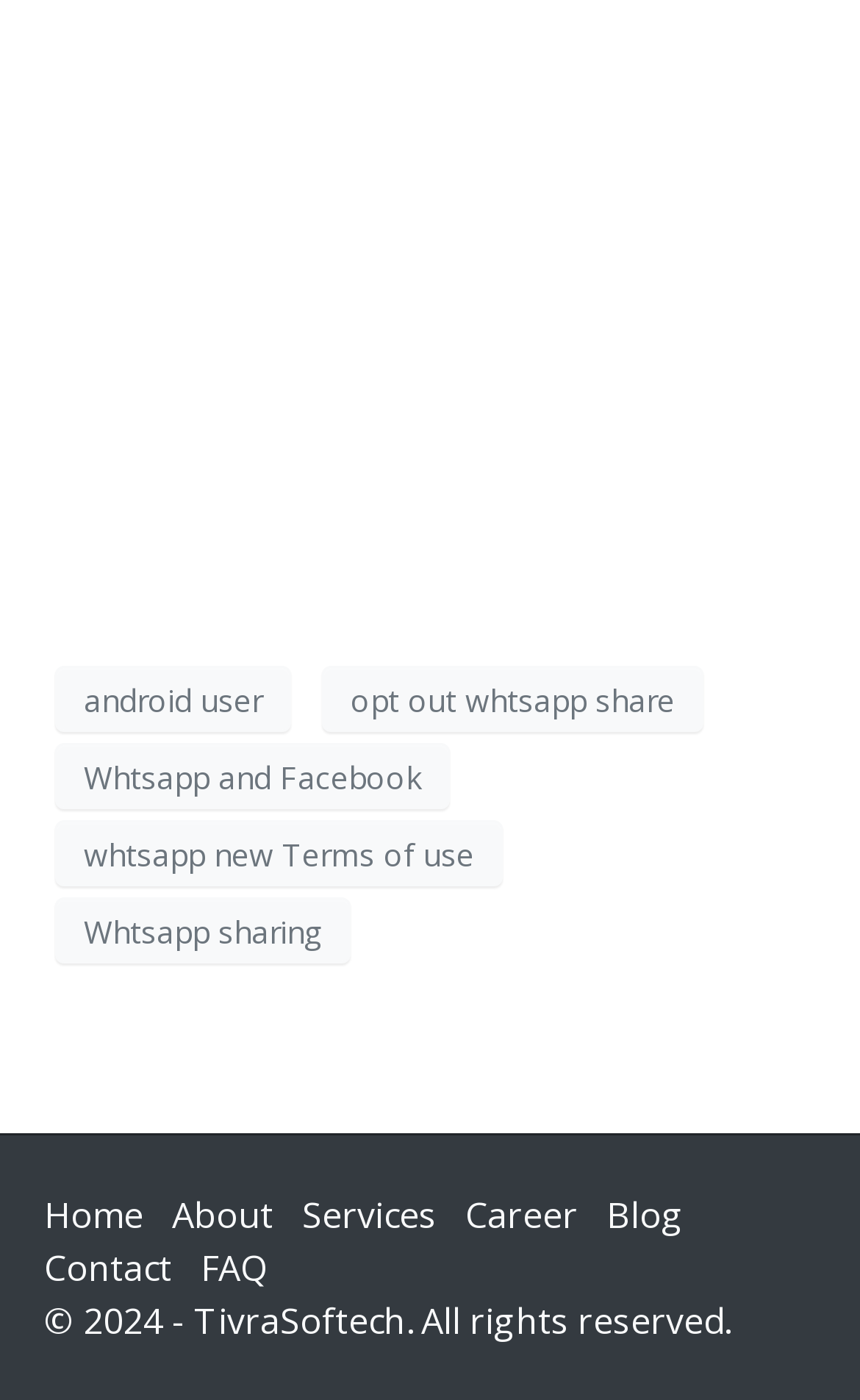Bounding box coordinates are given in the format (top-left x, top-left y, bottom-right x, bottom-right y). All values should be floating point numbers between 0 and 1. Provide the bounding box coordinate for the UI element described as: Terms and Conditions

None